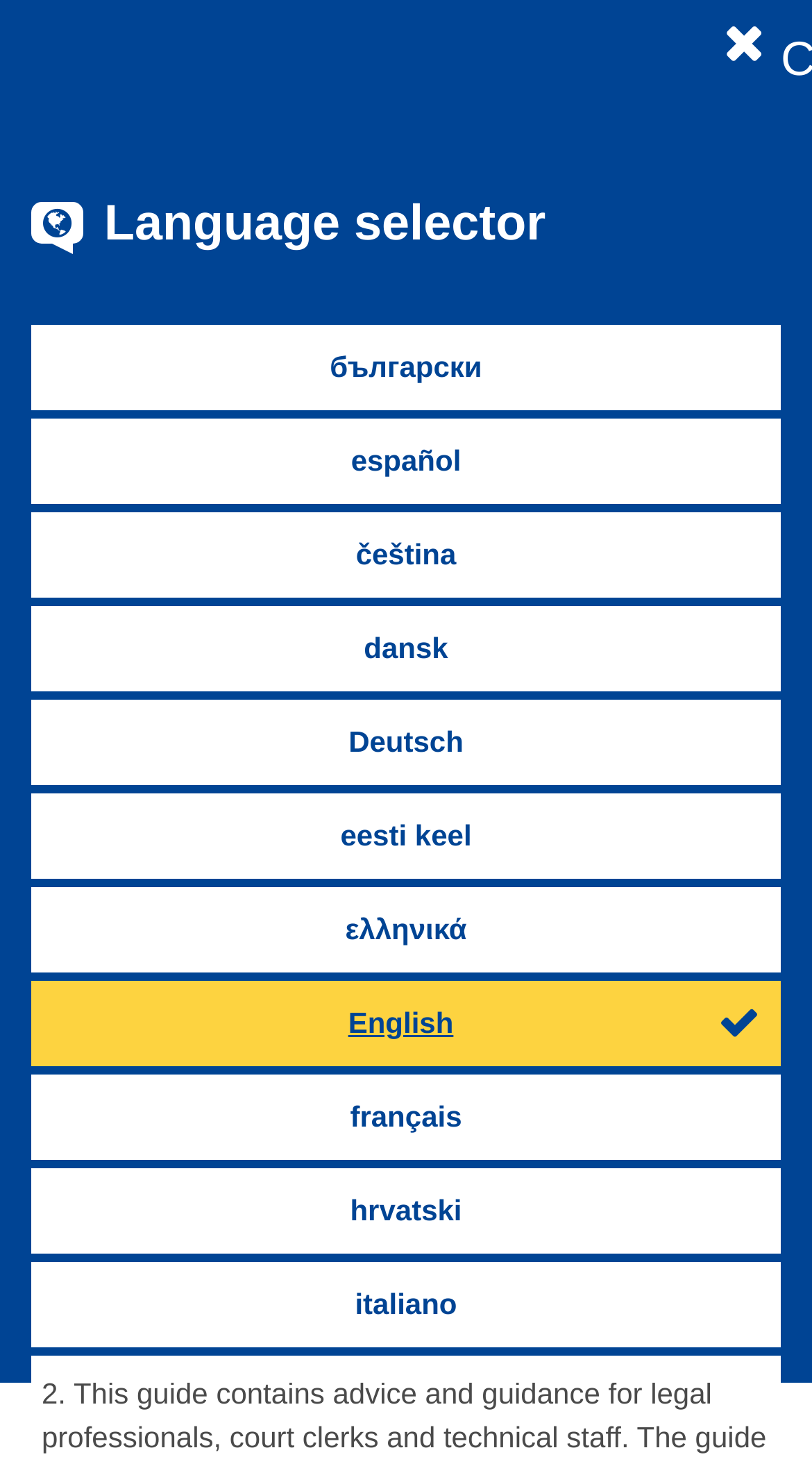Extract the bounding box coordinates for the described element: "Accept all cookies". The coordinates should be represented as four float numbers between 0 and 1: [left, top, right, bottom].

[0.528, 0.768, 0.938, 0.83]